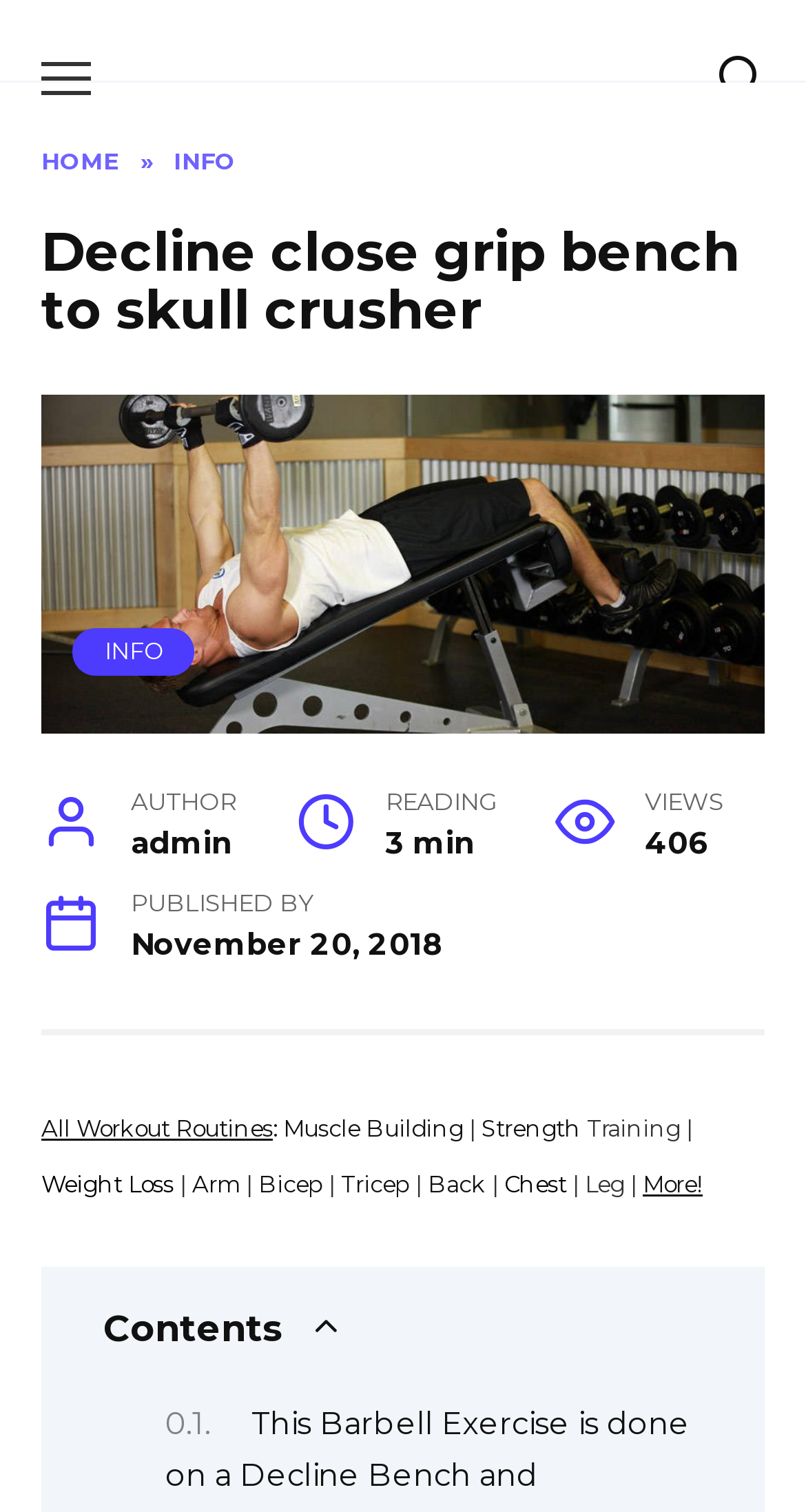Identify the text that serves as the heading for the webpage and generate it.

Decline close grip bench to skull crusher